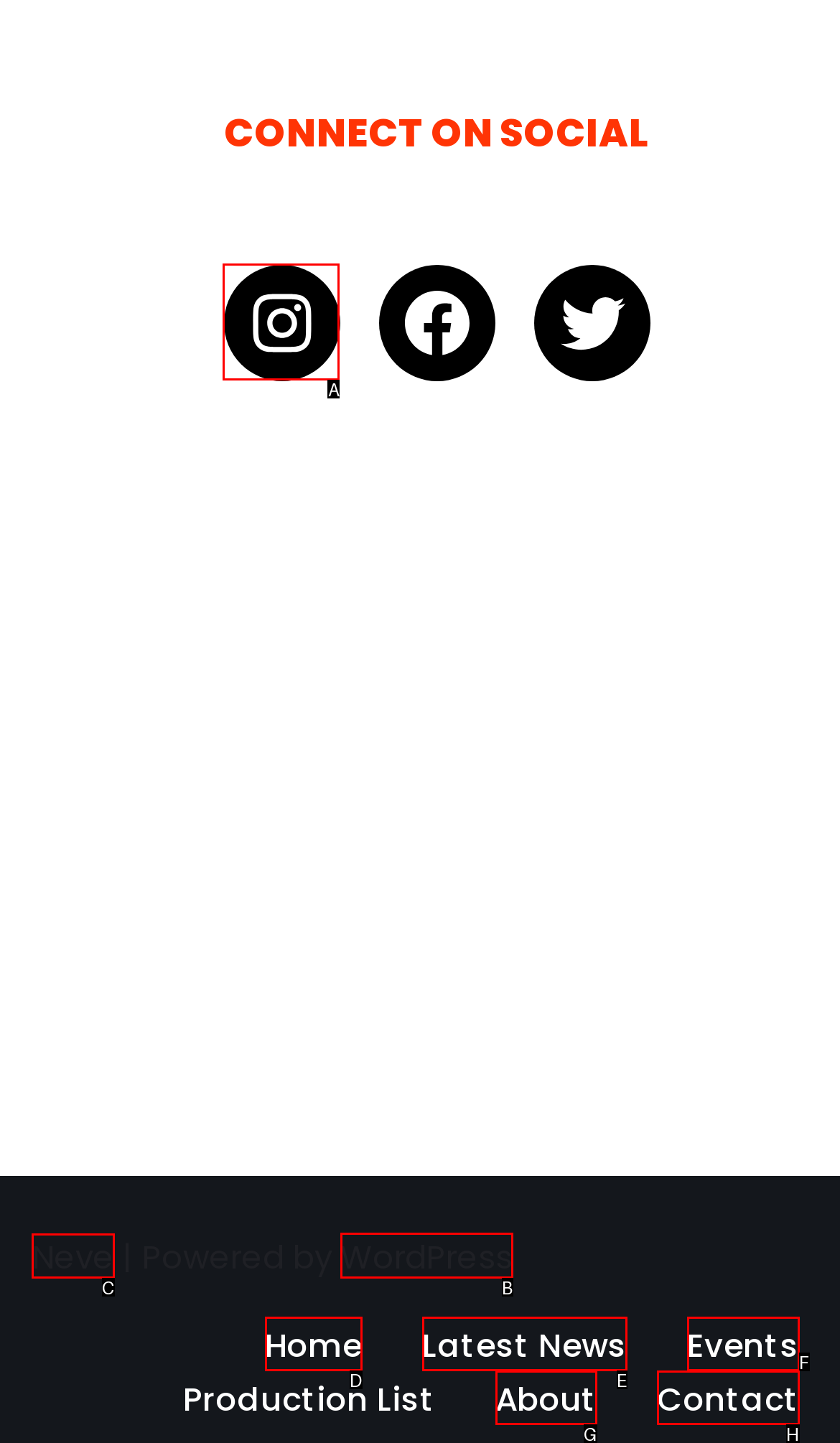Determine the letter of the UI element I should click on to complete the task: Visit Neve from the provided choices in the screenshot.

C